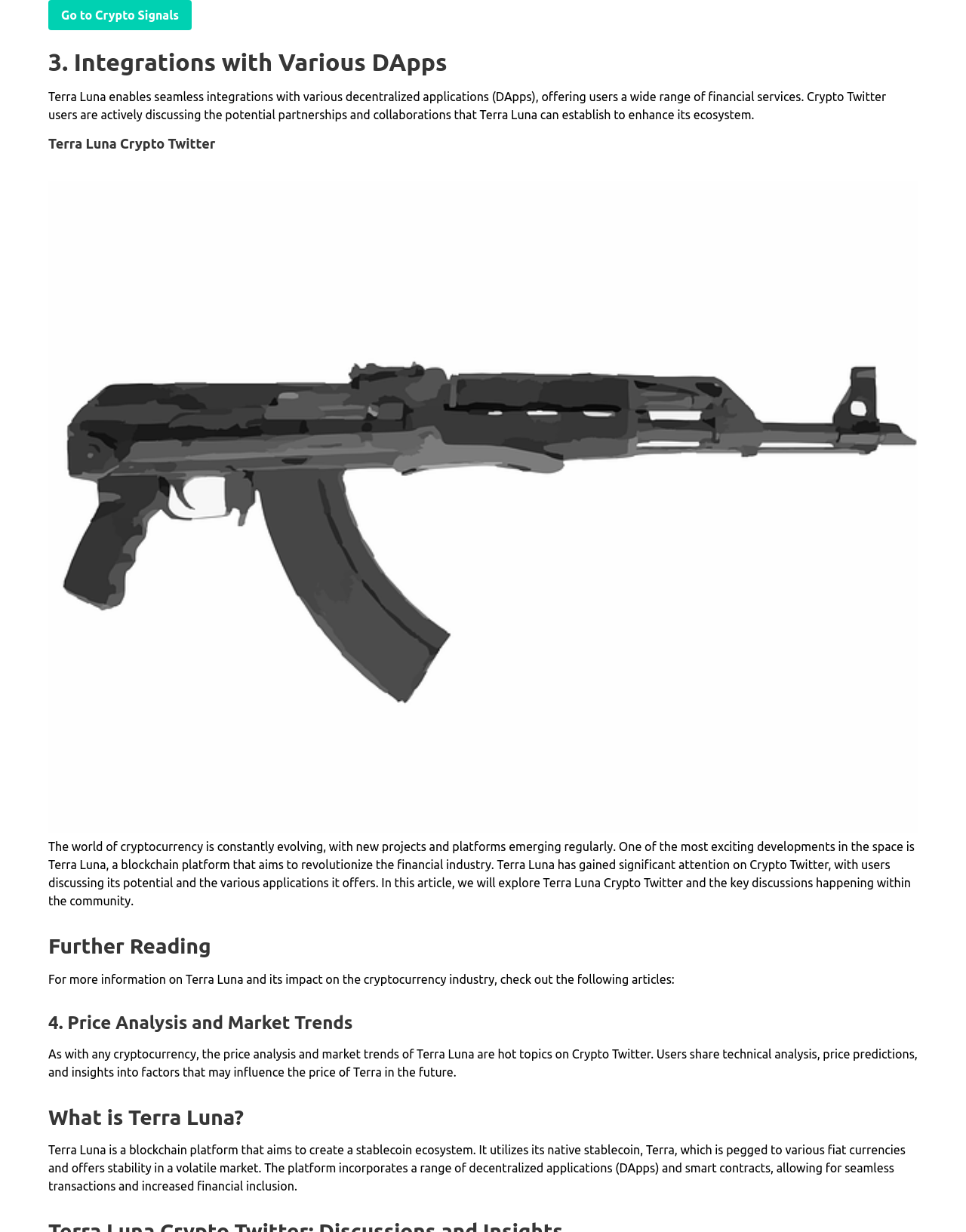Please respond to the question using a single word or phrase:
What is the focus of Terra Luna?

Financial services